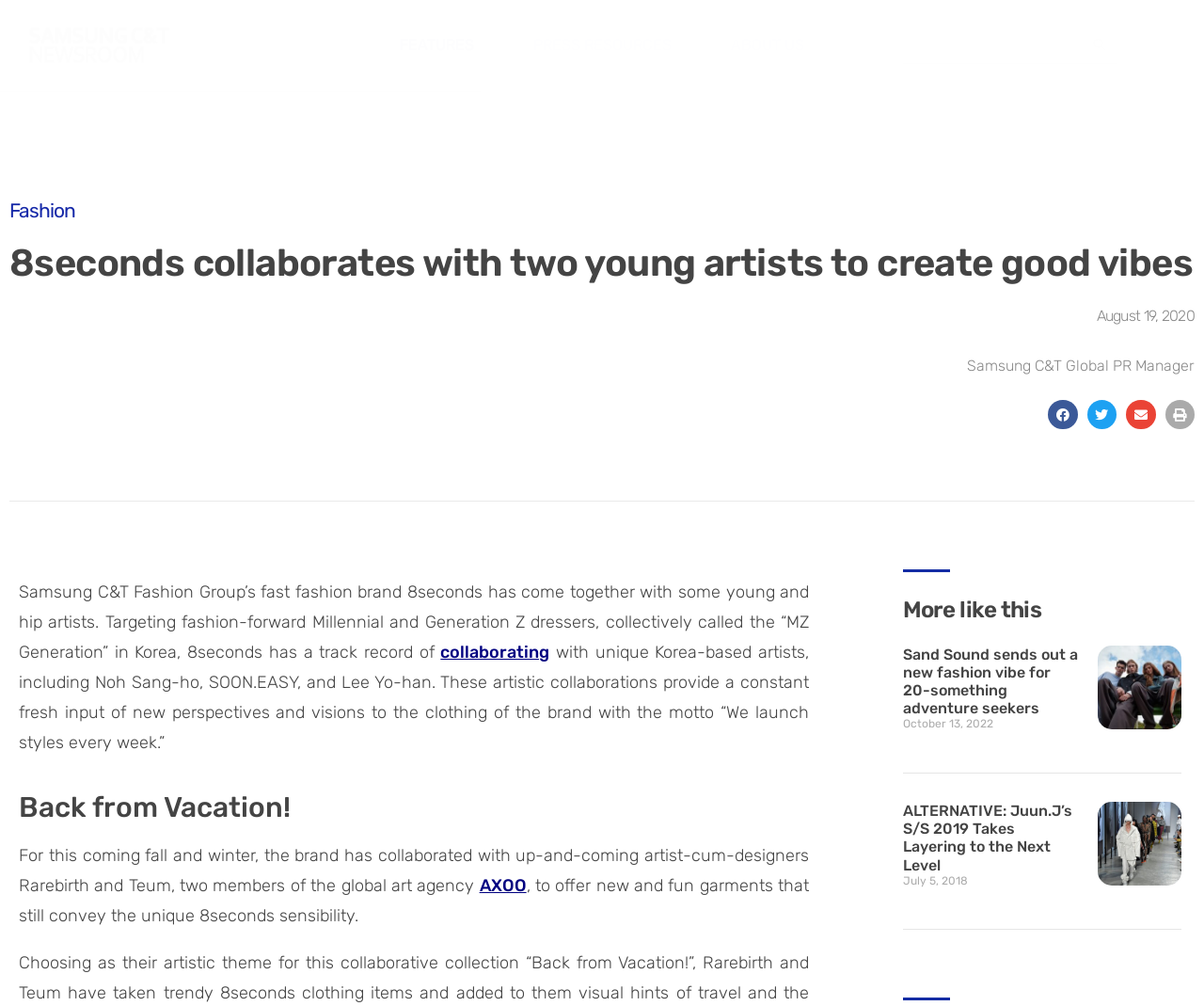Determine the bounding box coordinates of the element's region needed to click to follow the instruction: "Share on facebook". Provide these coordinates as four float numbers between 0 and 1, formatted as [left, top, right, bottom].

[0.87, 0.398, 0.895, 0.427]